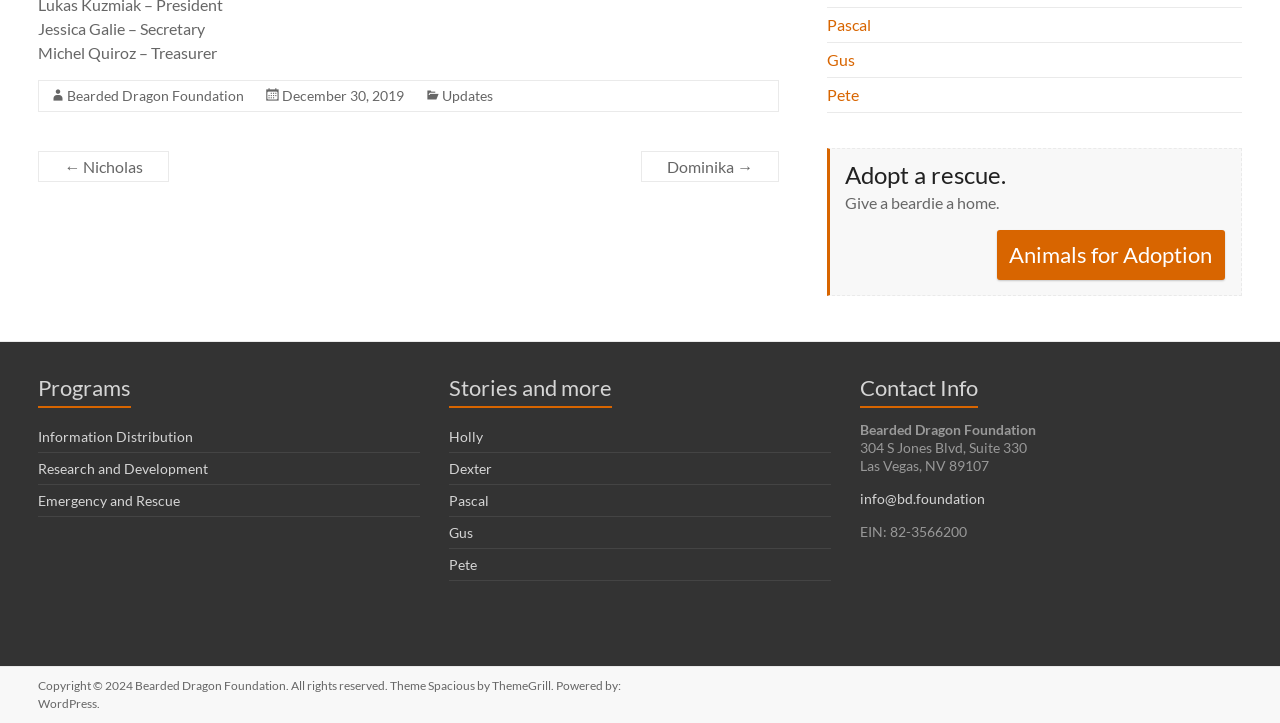Predict the bounding box coordinates of the UI element that matches this description: "Bearded Dragon Foundation". The coordinates should be in the format [left, top, right, bottom] with each value between 0 and 1.

[0.053, 0.12, 0.191, 0.143]